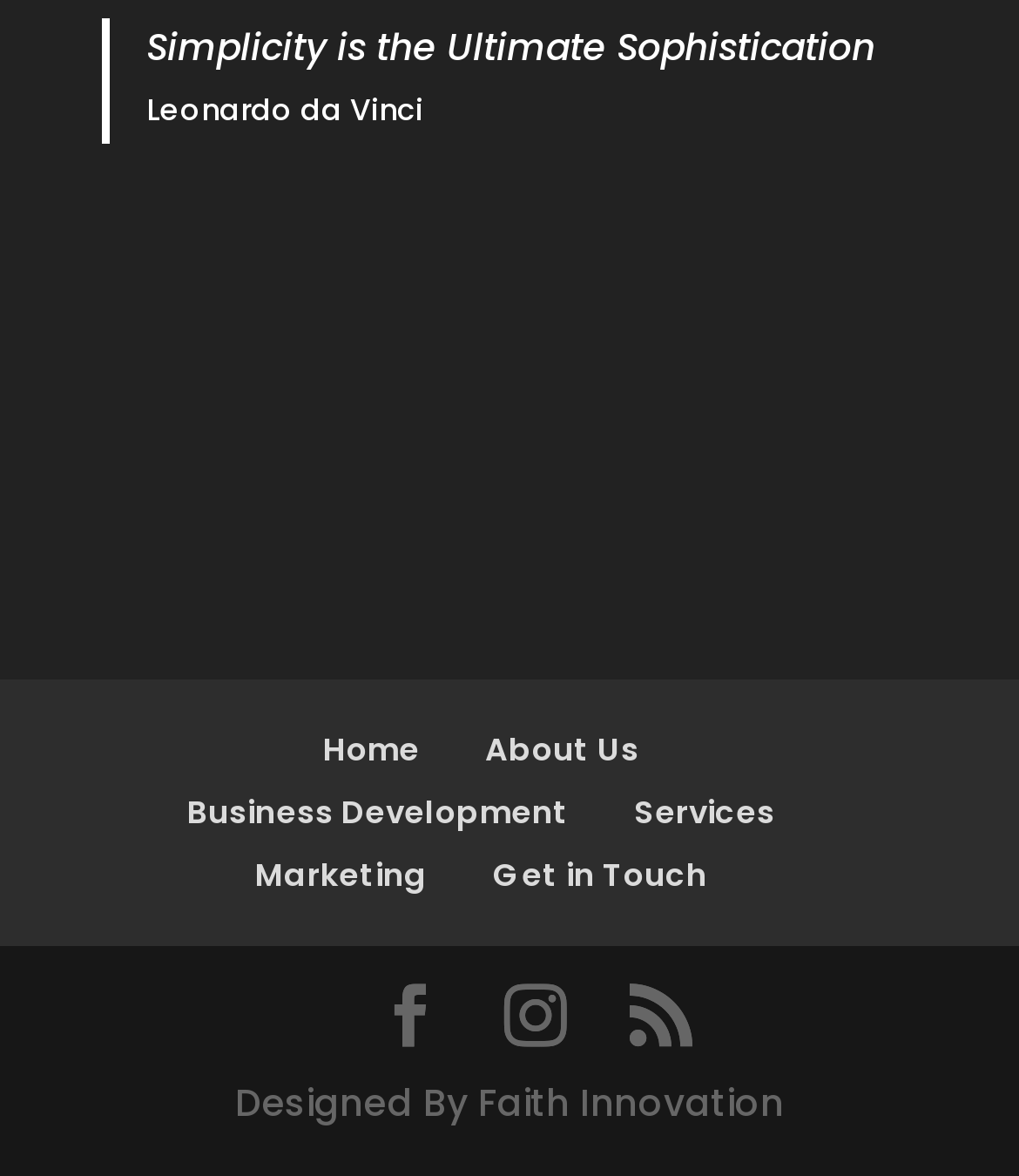Can you show the bounding box coordinates of the region to click on to complete the task described in the instruction: "explore business development"?

[0.183, 0.671, 0.558, 0.709]